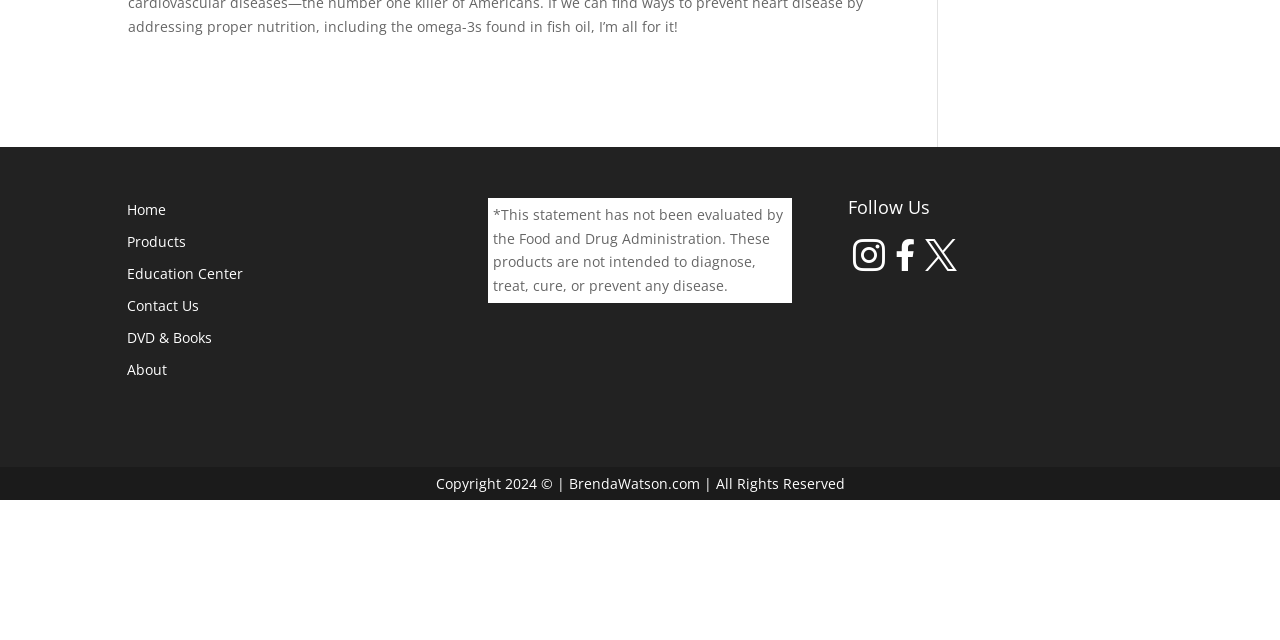Identify the bounding box of the UI component described as: "Lifting screws and screw jacks".

None